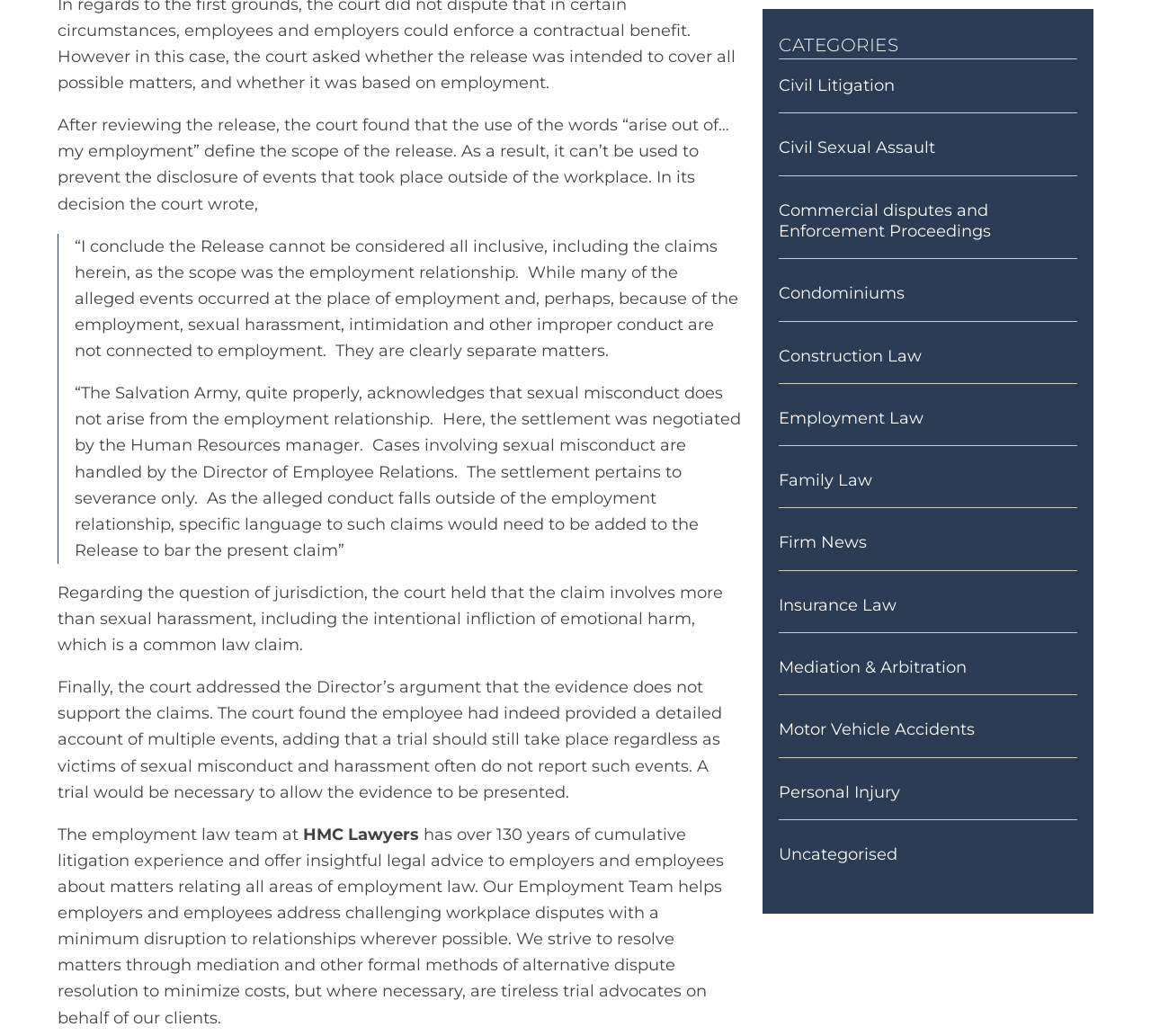Please provide the bounding box coordinates for the element that needs to be clicked to perform the following instruction: "Click on the 'Family Law' category". The coordinates should be given as four float numbers between 0 and 1, i.e., [left, top, right, bottom].

[0.677, 0.454, 0.758, 0.473]